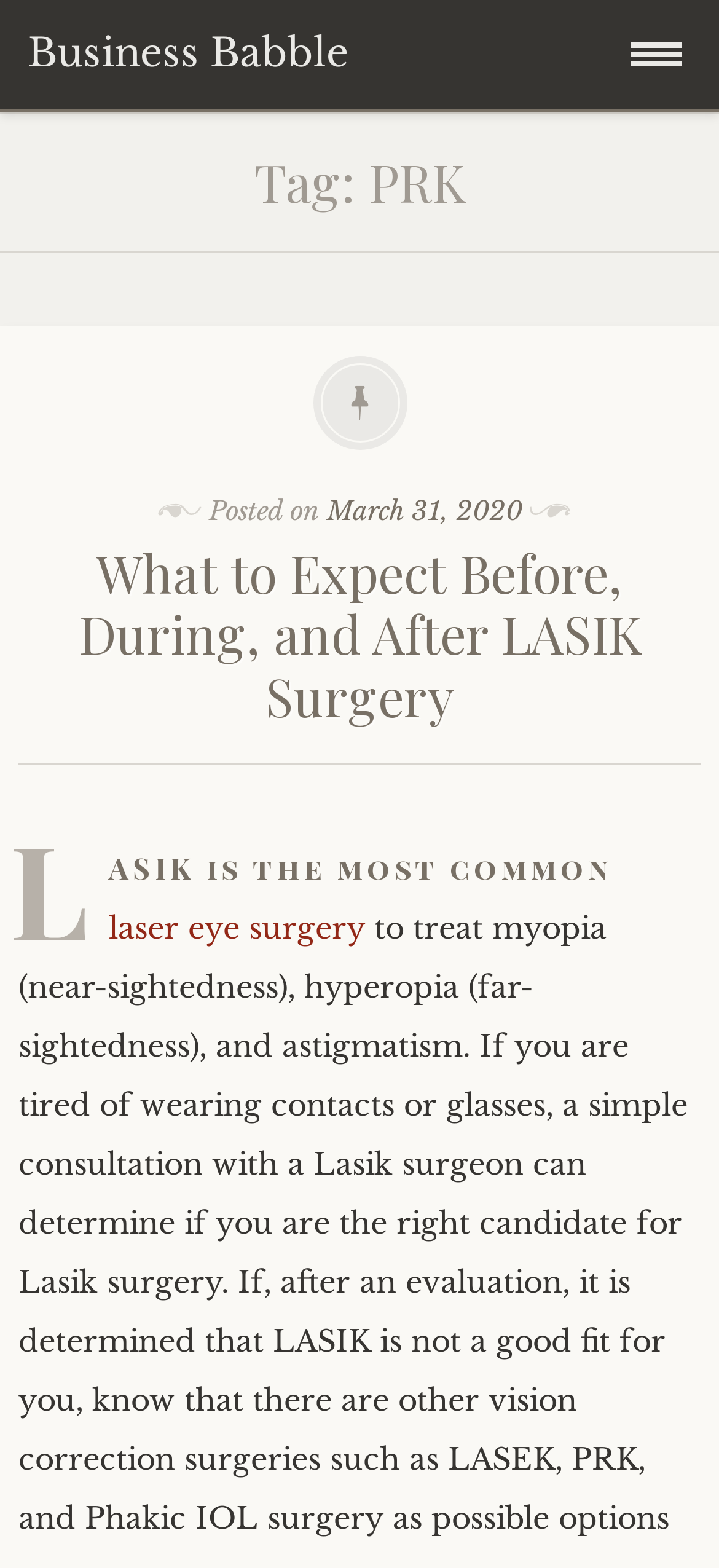Refer to the image and provide a thorough answer to this question:
What is the first sentence of the article?

I found the first sentence of the article by looking at the StaticText element 'LASIK is the most common' which is located at the top of the article text.